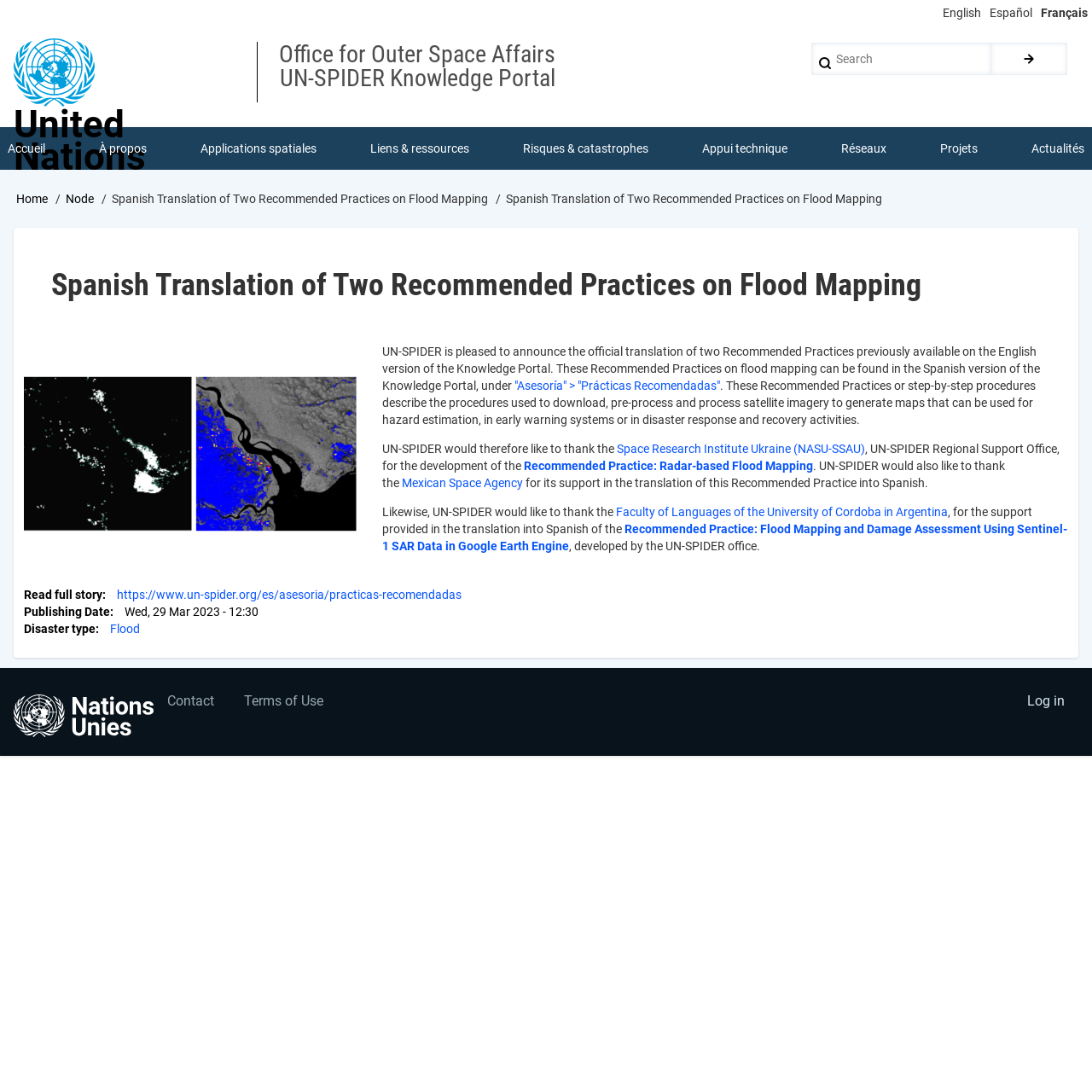Identify the bounding box coordinates for the UI element described as: "Recommended Practice: Radar-based Flood Mapping". The coordinates should be provided as four floats between 0 and 1: [left, top, right, bottom].

[0.48, 0.421, 0.745, 0.433]